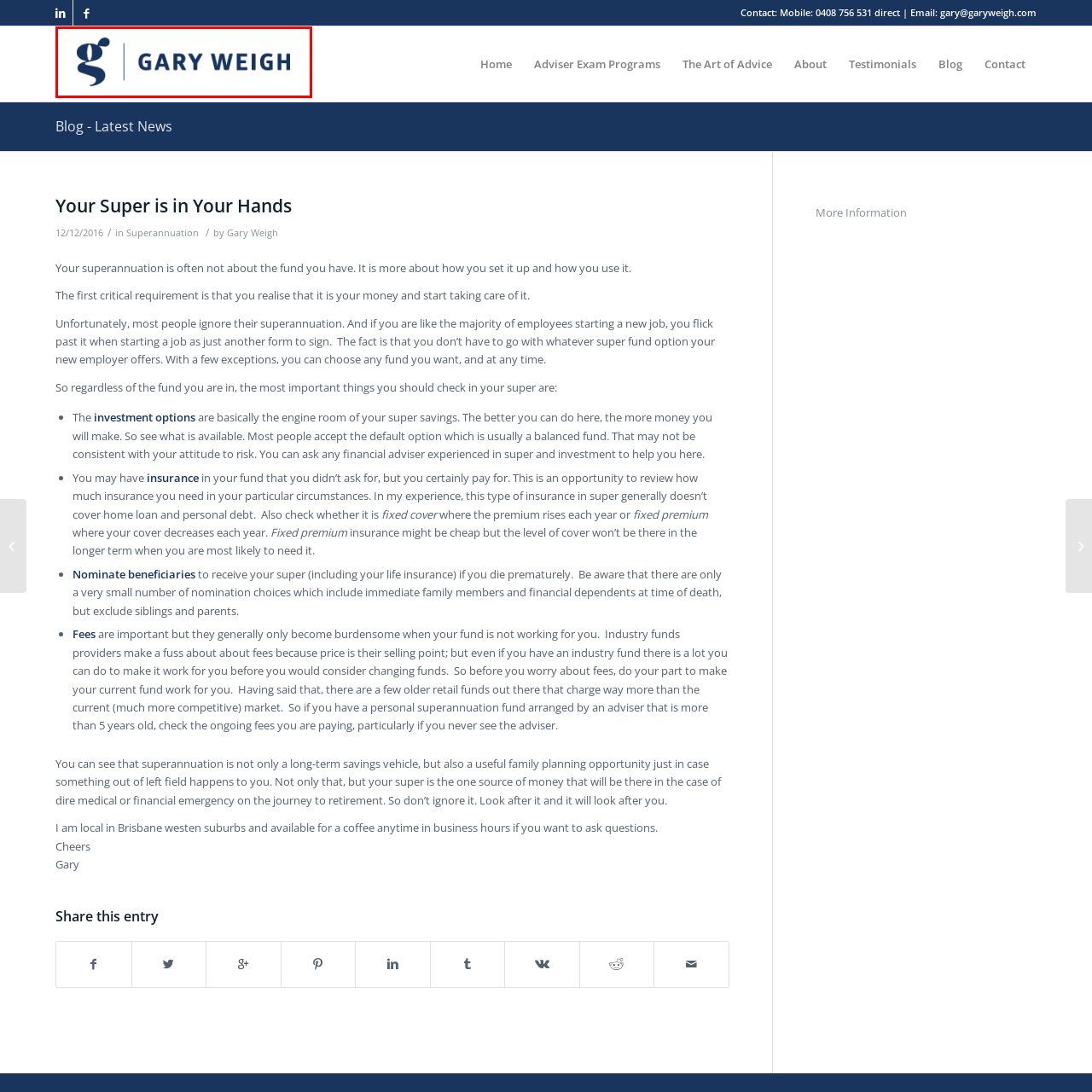Examine the portion of the image marked by the red rectangle, What does the logo feature? Answer concisely using a single word or phrase.

Stylized letter 'g'